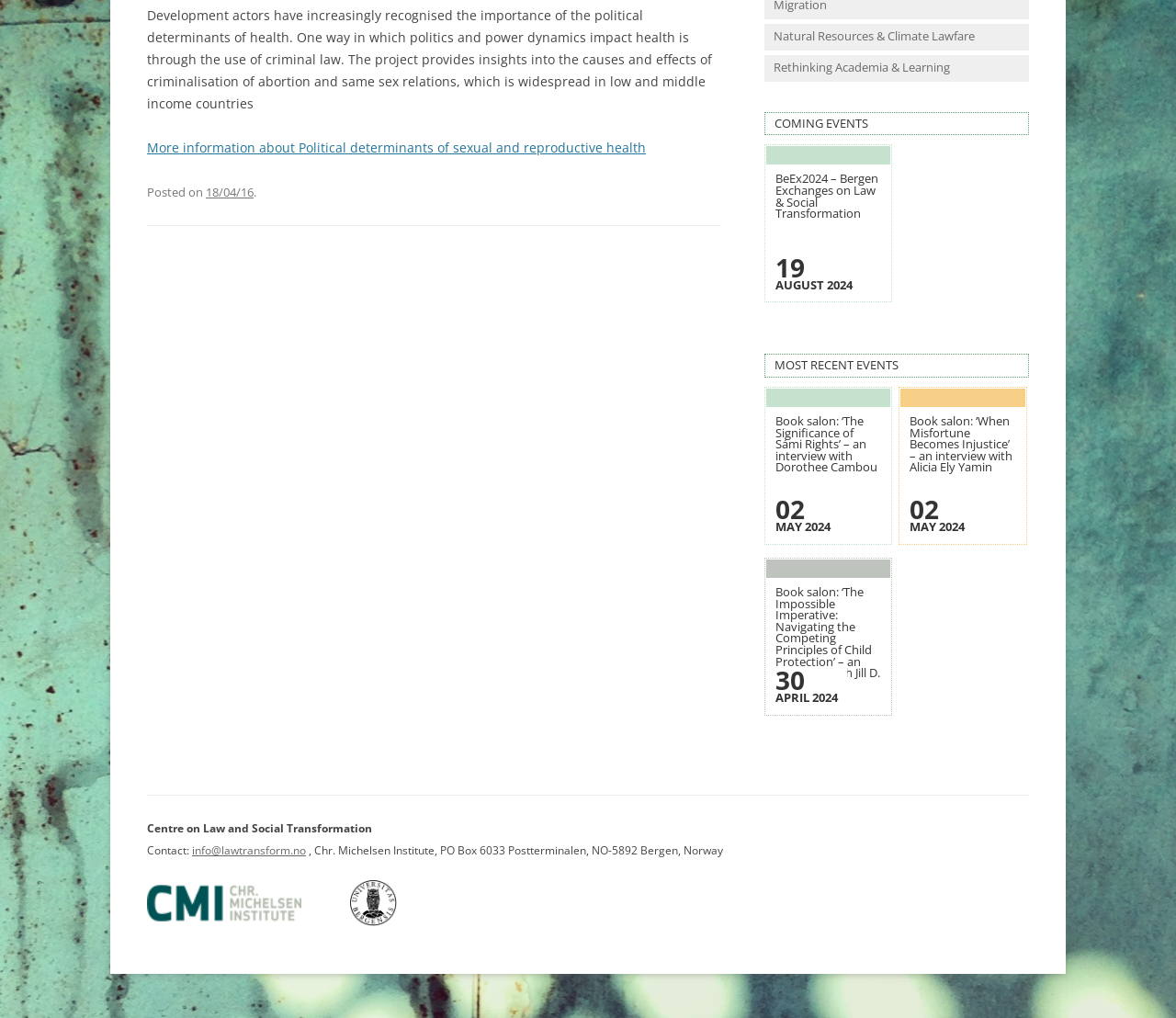From the webpage screenshot, predict the bounding box of the UI element that matches this description: "this link".

None